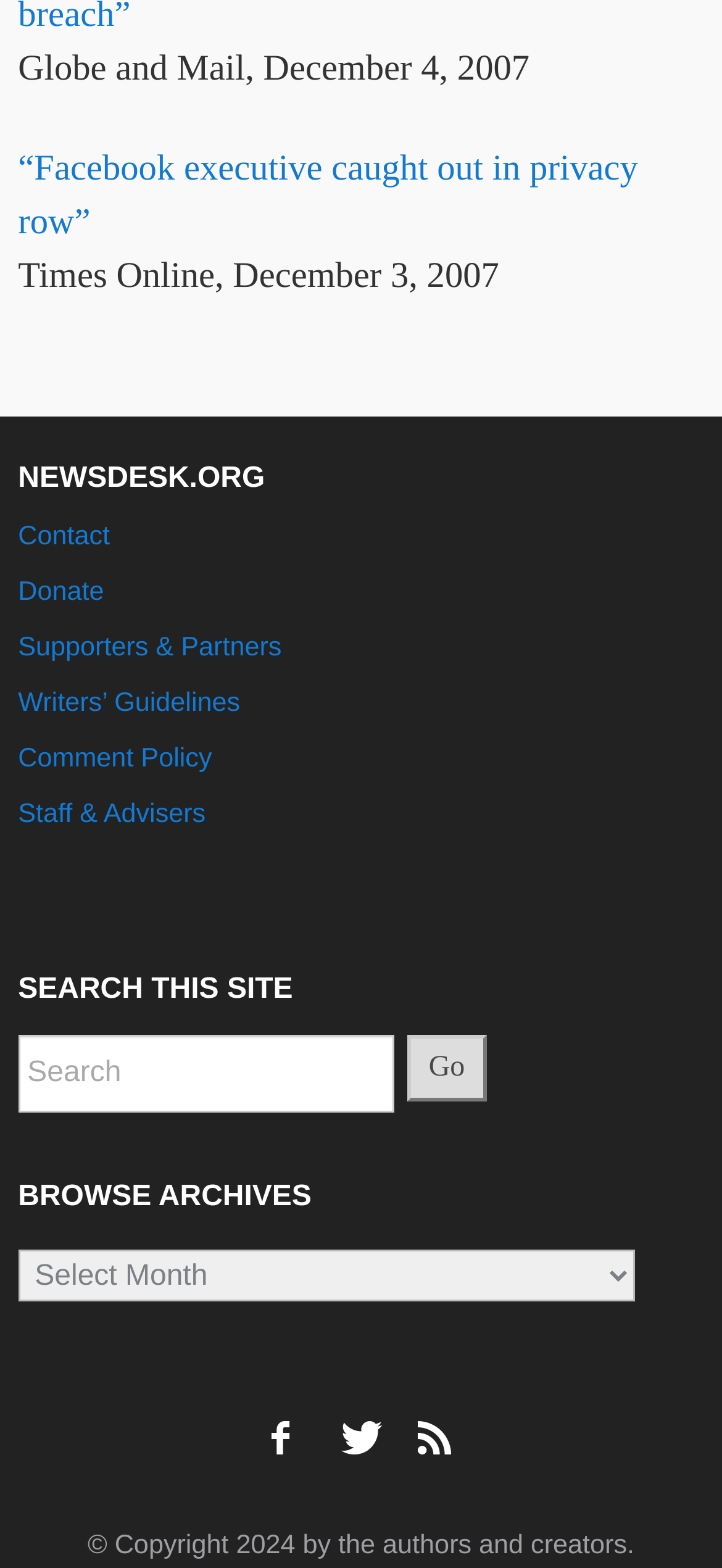Please find the bounding box coordinates of the element that needs to be clicked to perform the following instruction: "Donate". The bounding box coordinates should be four float numbers between 0 and 1, represented as [left, top, right, bottom].

[0.025, 0.369, 0.144, 0.388]